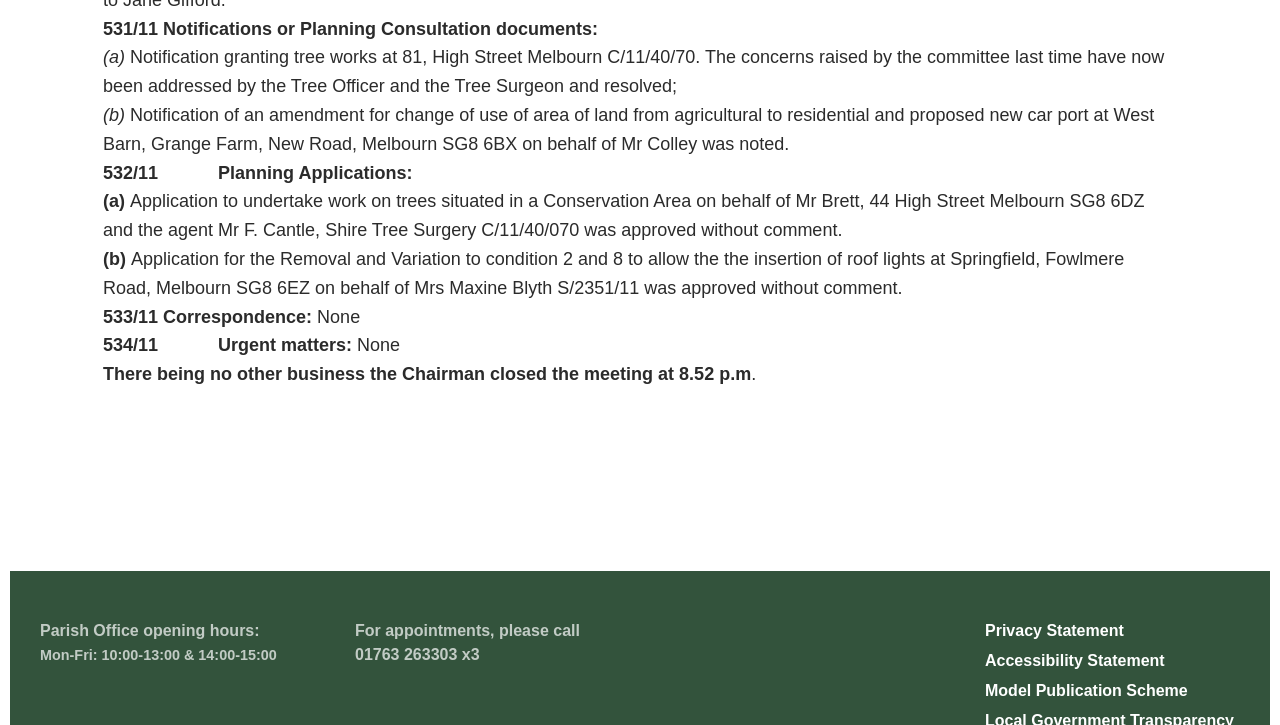Please locate the UI element described by "Privacy Statement" and provide its bounding box coordinates.

[0.77, 0.858, 0.878, 0.882]